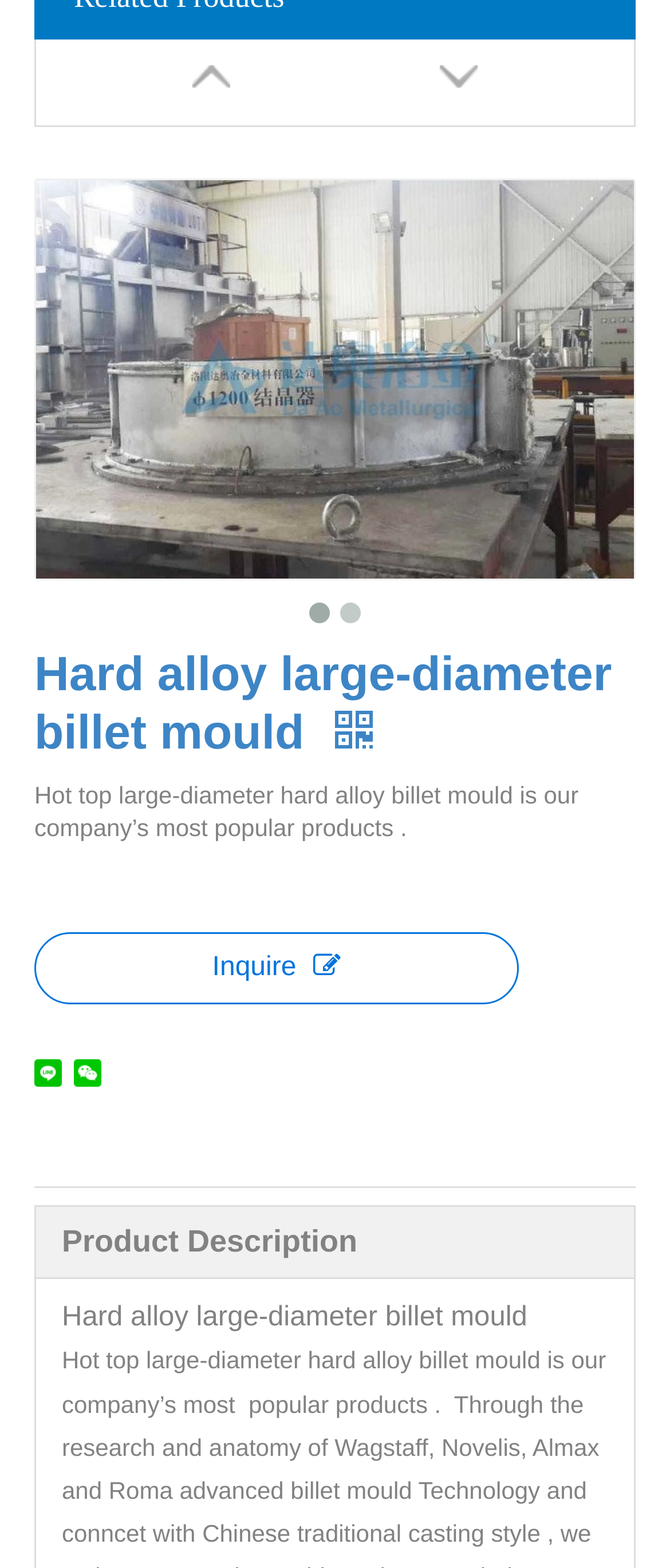From the element description: "Inquire", extract the bounding box coordinates of the UI element. The coordinates should be expressed as four float numbers between 0 and 1, in the order [left, top, right, bottom].

[0.051, 0.719, 0.774, 0.765]